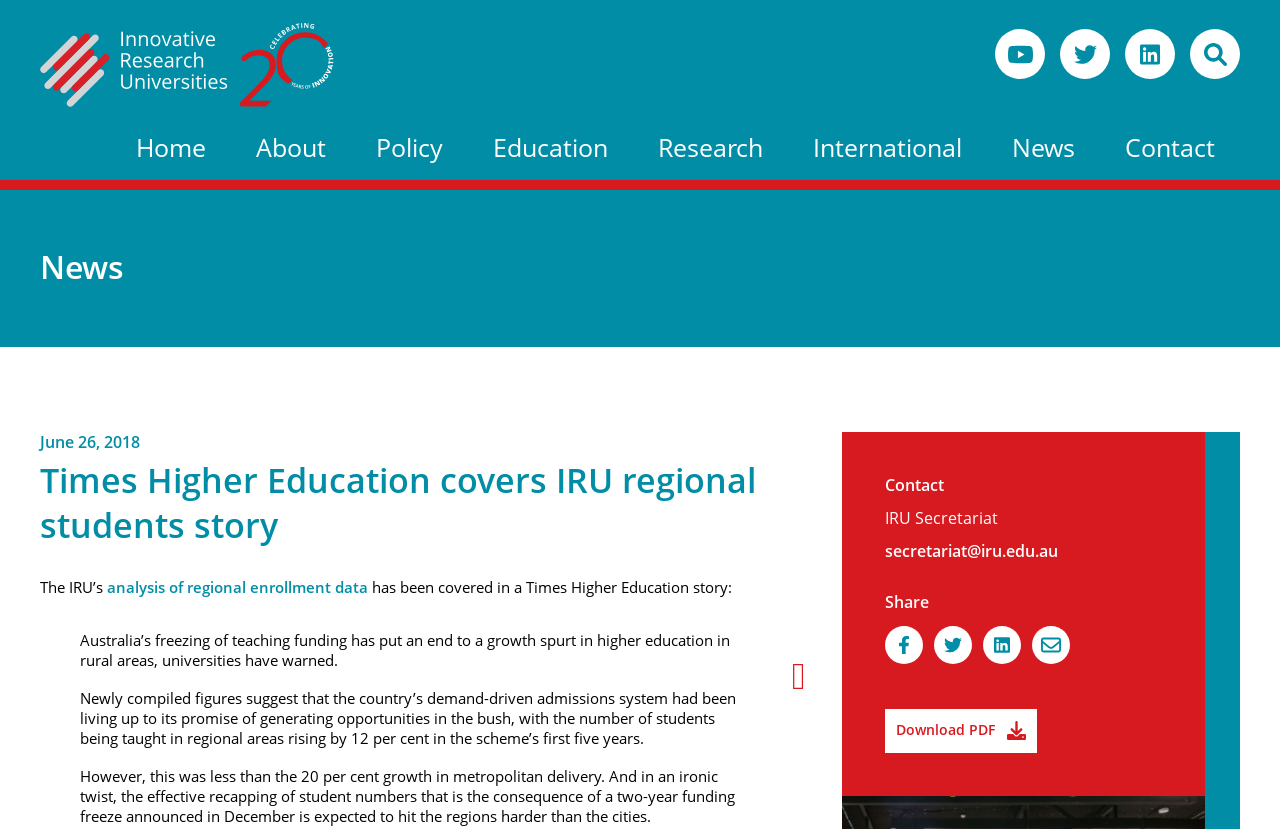Provide your answer in a single word or phrase: 
What is the format of the downloadable file?

PDF